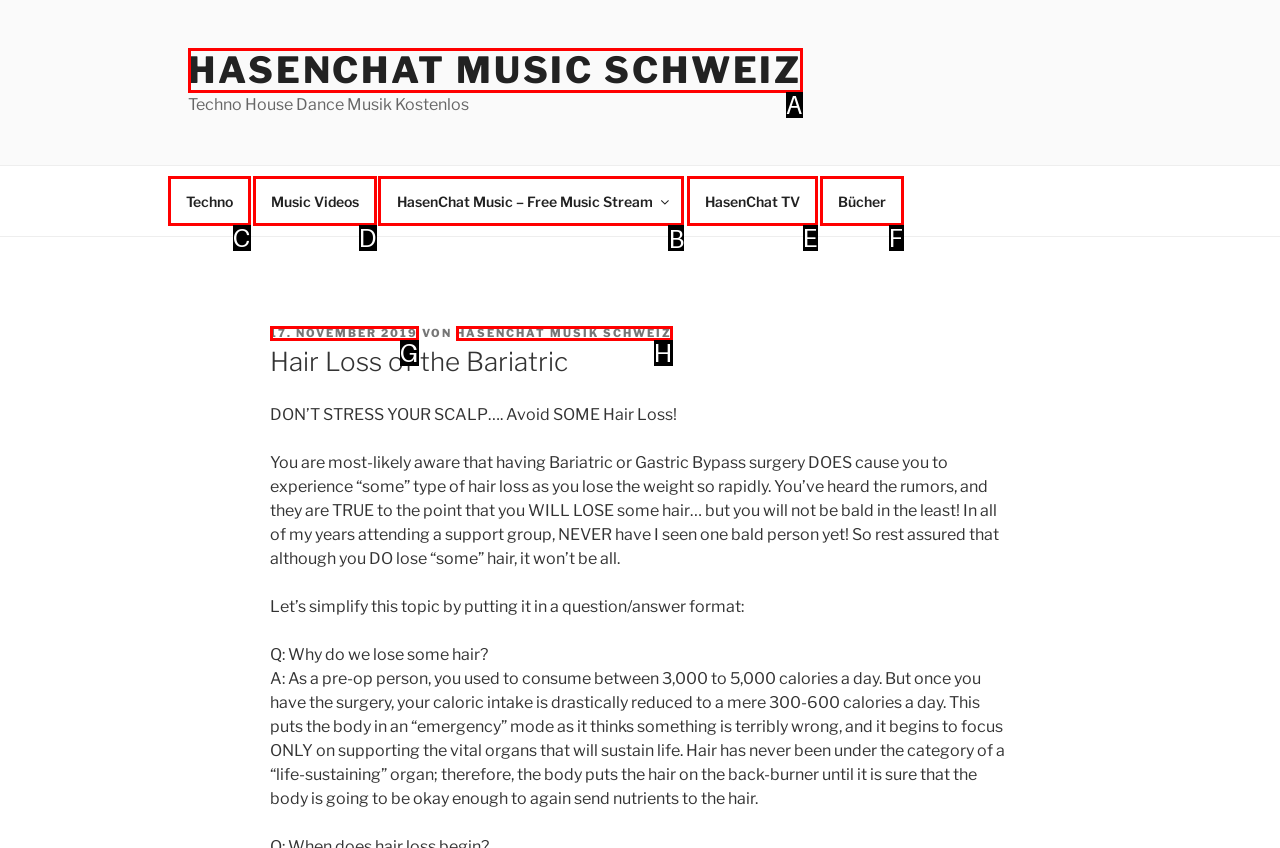What letter corresponds to the UI element to complete this task: Visit the 'HasenChat Music – Free Music Stream' page
Answer directly with the letter.

B